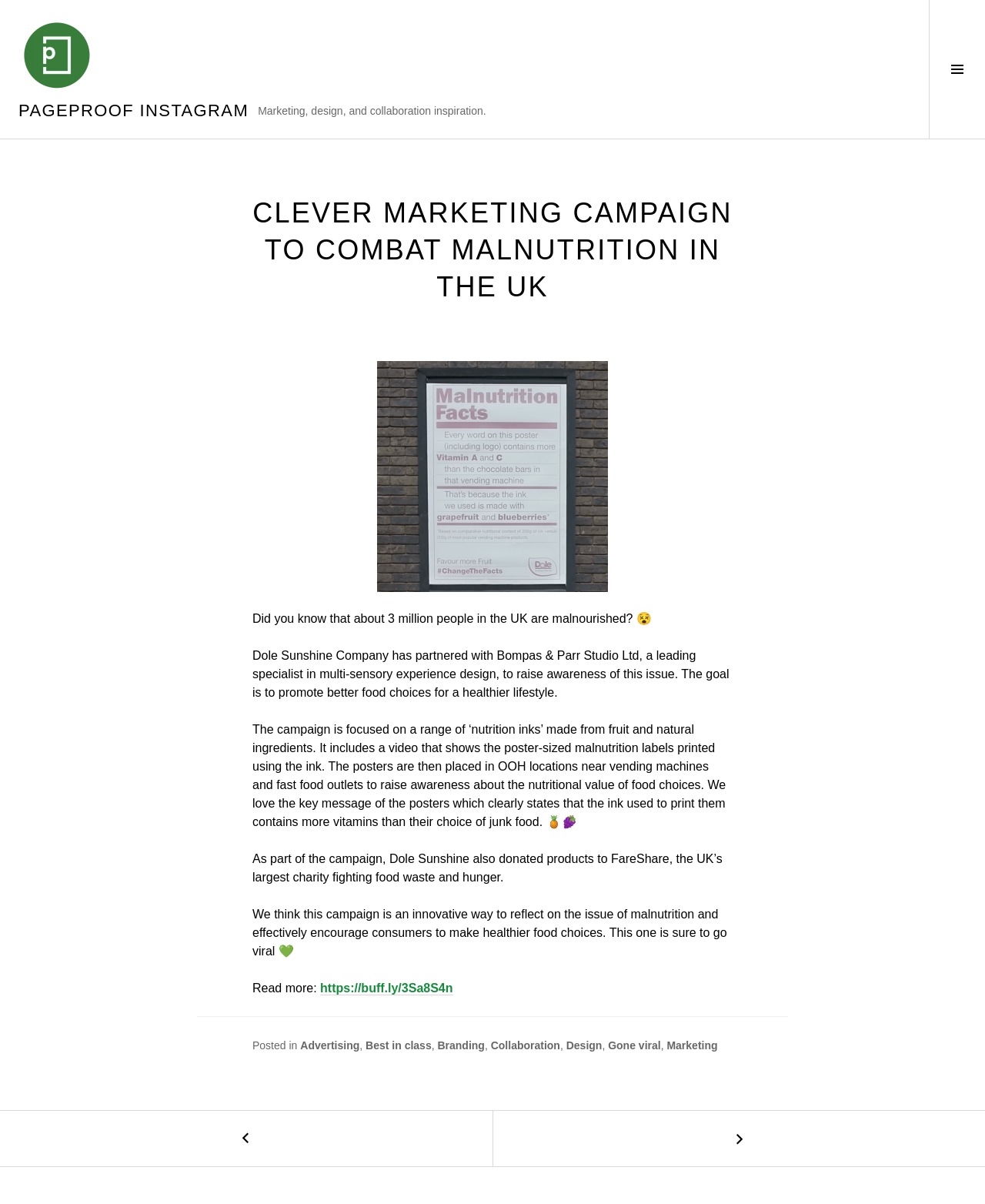Describe in detail what you see on the webpage.

This webpage is about a marketing campaign to combat malnutrition in the UK. At the top left corner, there is a logo of PageProof, accompanied by a link to PageProof's Instagram page. Next to it, there is a heading that reads "PAGEPROOF INSTAGRAM" and another heading that says "Marketing, design, and collaboration inspiration." 

On the top right corner, there is a toggle sidebar button. Below the top section, the main content of the webpage begins. It starts with an article that has a header section with a time stamp of October 31, 2022, and a heading that reads "CLEVER MARKETING CAMPAIGN TO COMBAT MALNUTRITION IN THE UK". 

Below the header section, there is a figure that contains an image of large malnutrition labels printed with "nutrition ink". The image is accompanied by several paragraphs of text that describe the campaign. The text explains that Dole Sunshine Company has partnered with Bompas & Parr Studio Ltd to raise awareness of malnutrition in the UK and promote better food choices for a healthier lifestyle. 

The campaign uses "nutrition inks" made from fruit and natural ingredients to print posters that are placed near vending machines and fast food outlets to raise awareness about the nutritional value of food choices. The text also mentions that Dole Sunshine donated products to FareShare, a charity fighting food waste and hunger. 

At the bottom of the article, there is a footer section that contains links to categories such as Advertising, Best in class, Branding, Collaboration, Design, Gone viral, and Marketing. There is also a link to the author of the article, Julia. On the bottom left and right corners, there are links to previous and next articles, respectively.